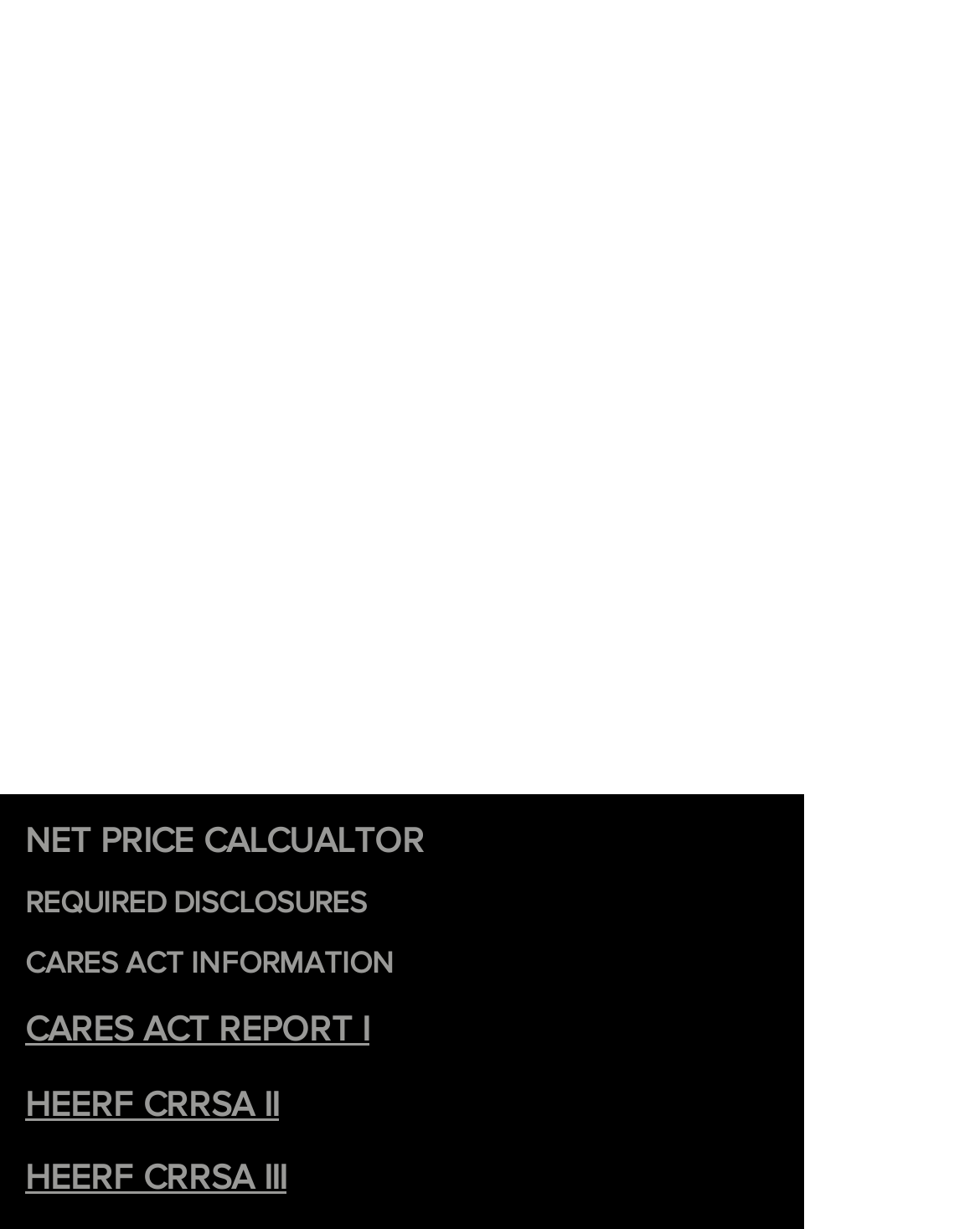Given the description of a UI element: "REQUIRED DISCLOSURES", identify the bounding box coordinates of the matching element in the webpage screenshot.

[0.026, 0.72, 0.374, 0.748]